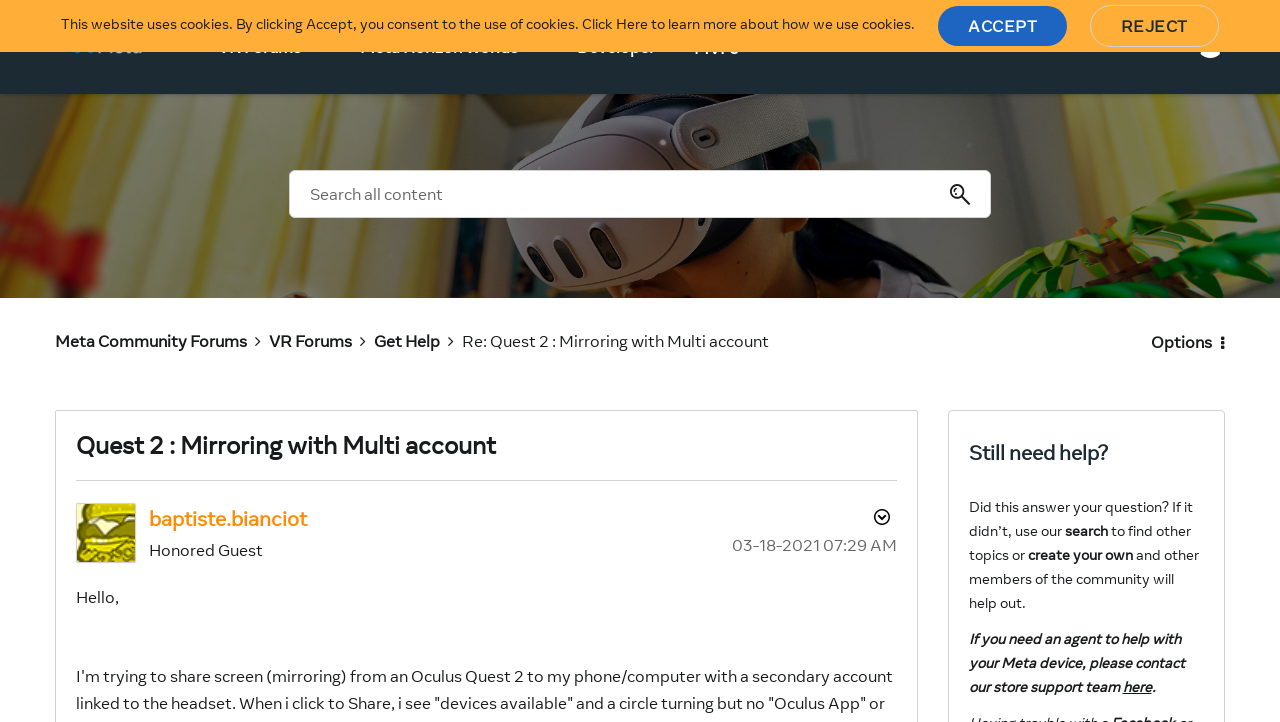What is the name of the user who posted the topic?
Use the information from the image to give a detailed answer to the question.

I found the answer by looking at the image and link next to the topic title, which indicates the user who posted the topic.